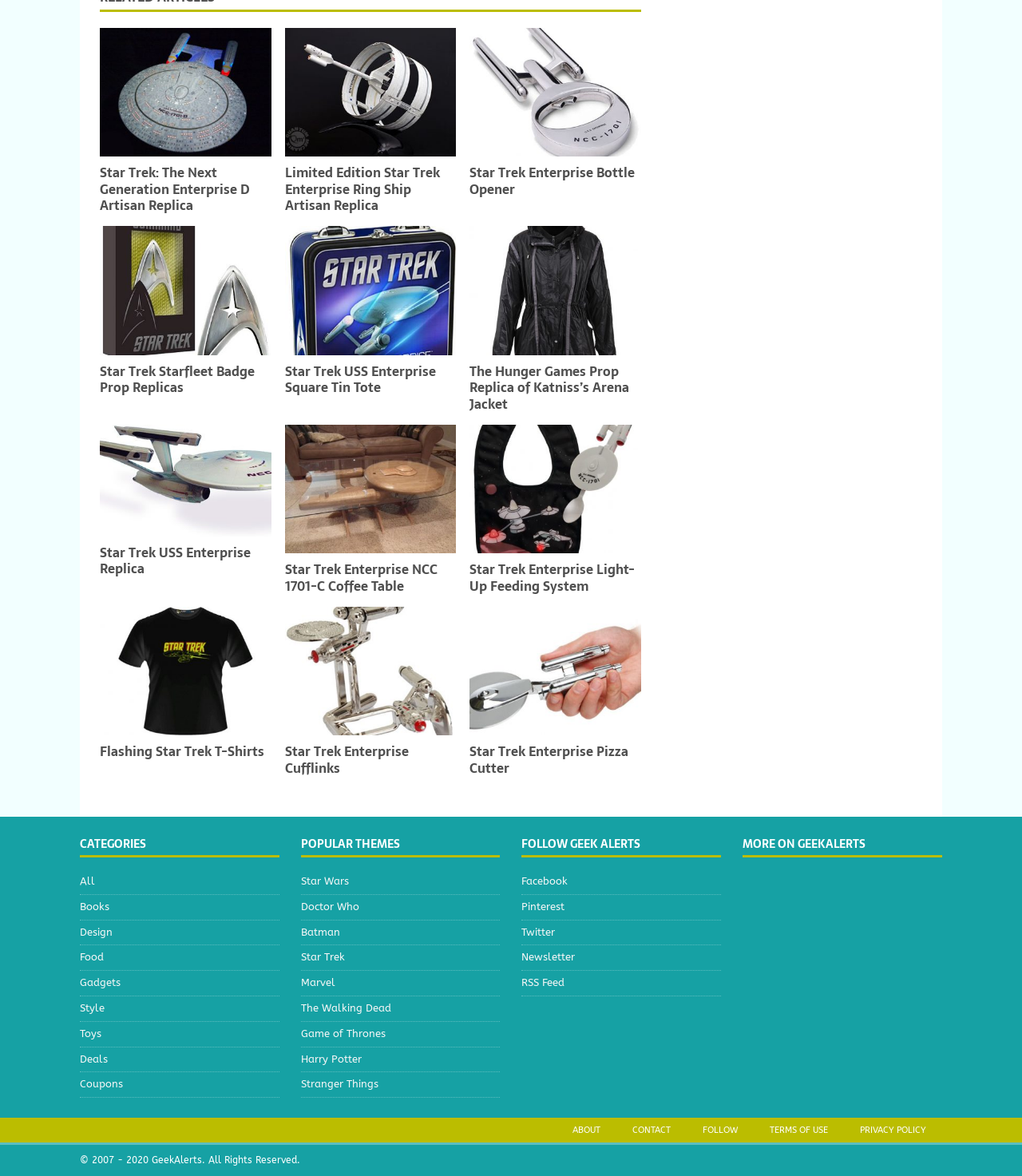How many products are featured on this webpage?
Using the information from the image, provide a comprehensive answer to the question.

I can see 12 separate product sections on the webpage, each with an image and a heading. This suggests that there are 12 products featured on this webpage.